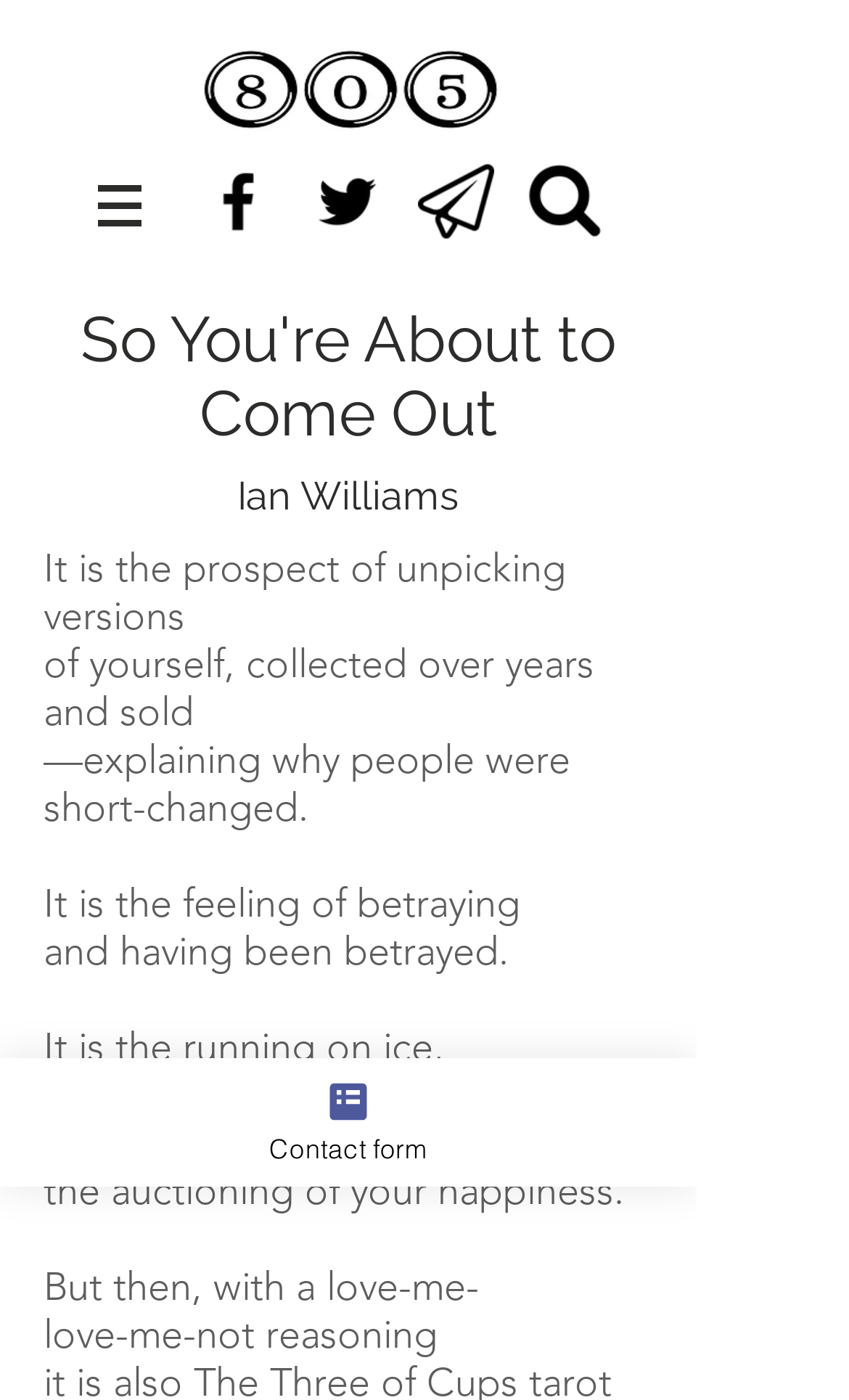Using the webpage screenshot, locate the HTML element that fits the following description and provide its bounding box: "Contact form".

[0.0, 0.756, 0.821, 0.848]